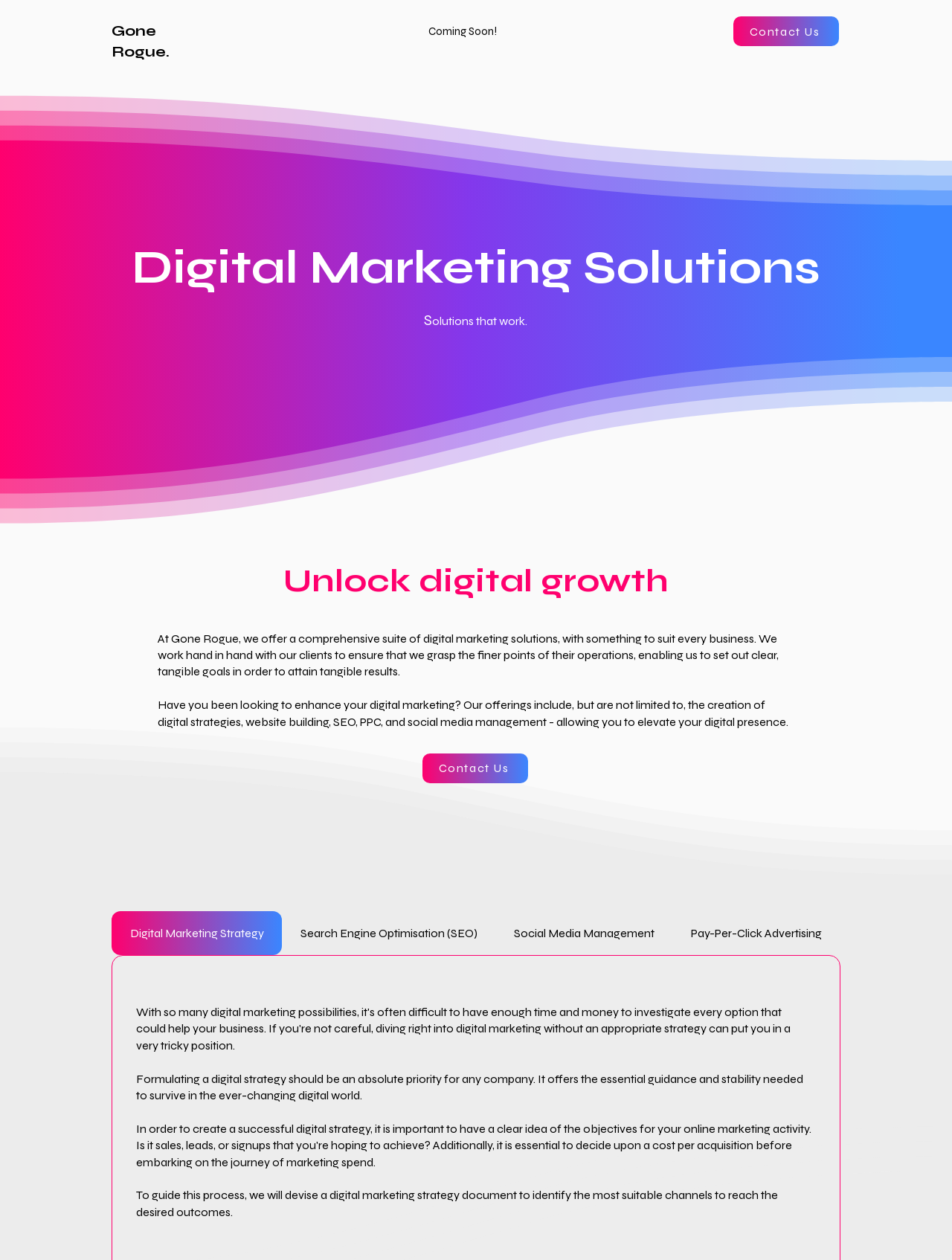Respond to the question below with a single word or phrase:
What is the purpose of a digital marketing strategy?

Guidance and stability